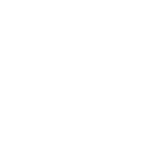Please analyze the image and provide a thorough answer to the question:
What type of cyclists is the Triathlon Evo Tubular designed for?

The Triathlon Evo Tubular is designed specifically for triathlon enthusiasts, emphasizing speed, aerodynamics, and puncture protection, making it a preferred choice for competitive cyclists.